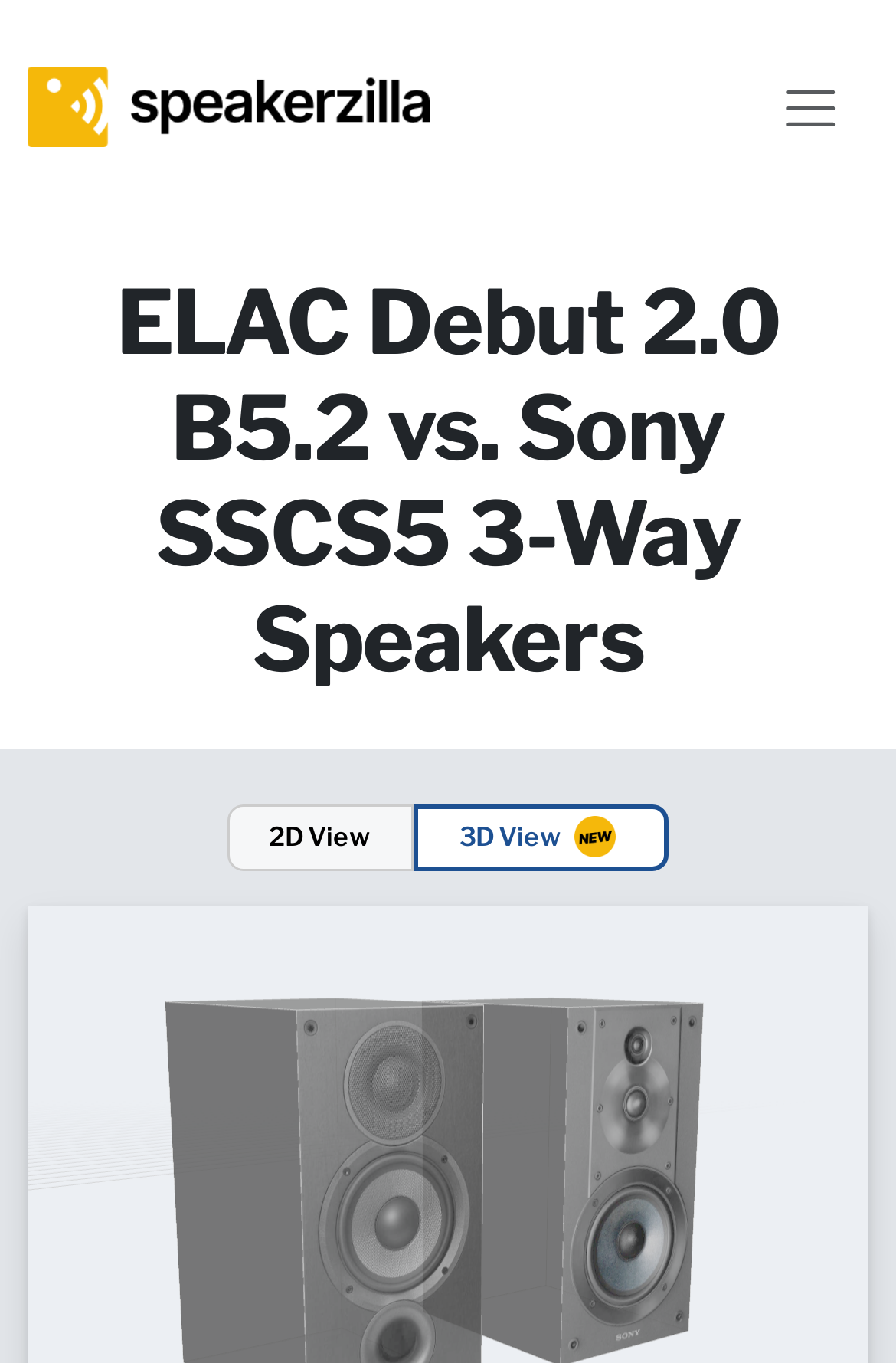Offer an extensive depiction of the webpage and its key elements.

The webpage is a comparison guide for ELAC Debut 2.0 B5.2 and Sony SSCS5 speakers. At the top left corner, there is a logo of SpeakerZilla, which is a clickable link. Next to the logo, there is a toggle navigation button that controls the navbarSupportedContent. 

Below the logo and navigation button, there is a main heading that reads "ELAC Debut 2.0 B5.2 vs. Sony SSCS5 3-Way Speakers". This heading is centered at the top of the page. 

Further down, there are two links, "2D View" and "3D View NEW", placed side by side. The "3D View NEW" link has a small "NEW" icon next to it, indicating that it is a new feature. These links are likely related to visualizing the speakers.